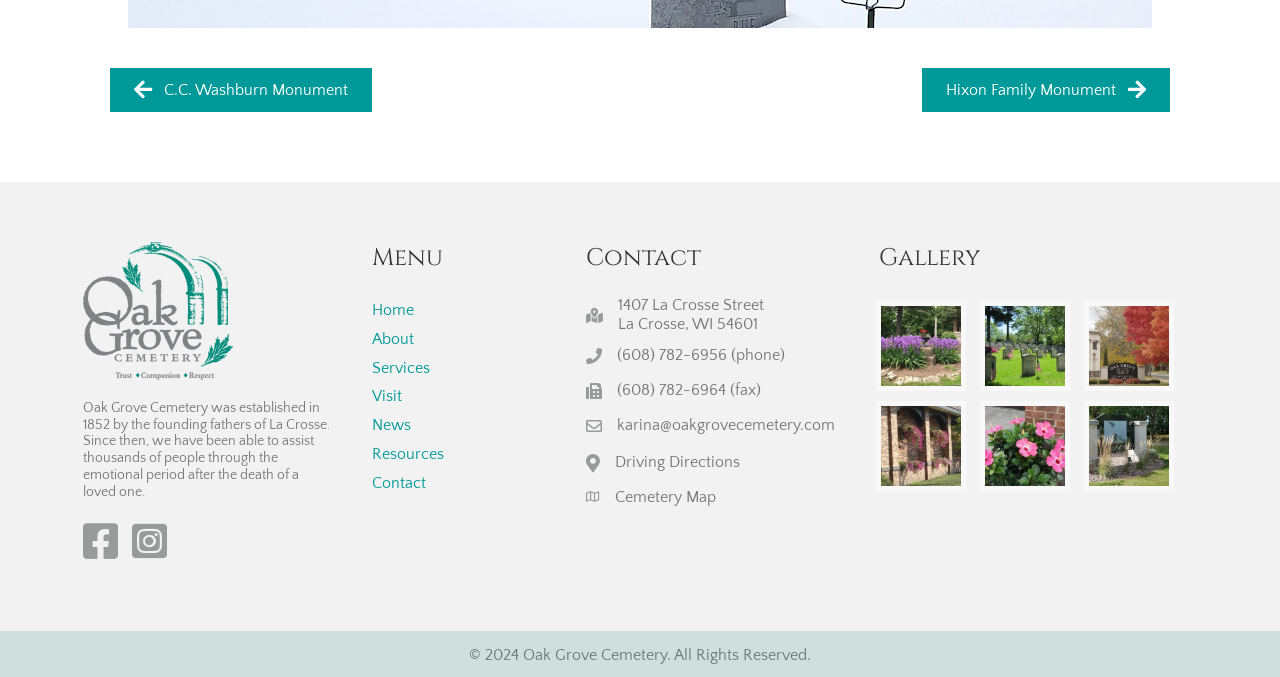What is the copyright year of the website?
Using the screenshot, give a one-word or short phrase answer.

2024